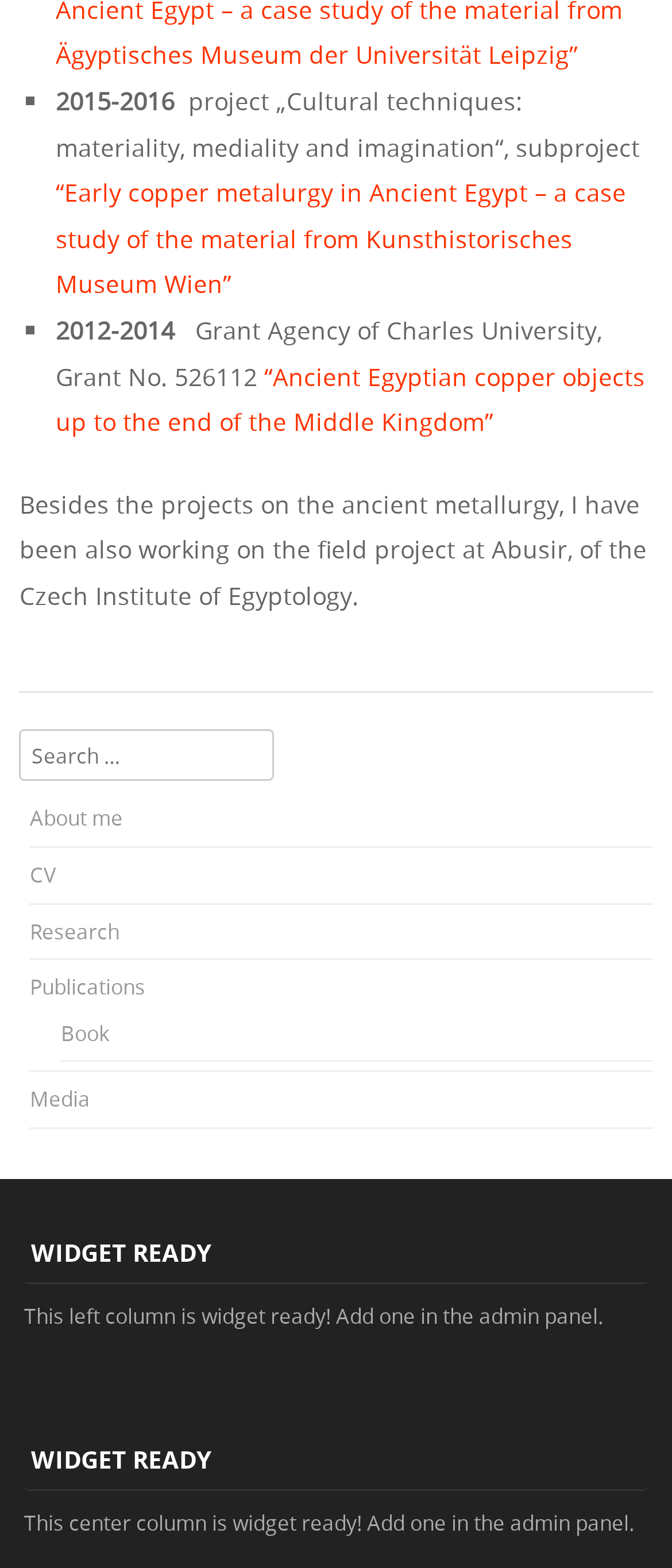Provide a short, one-word or phrase answer to the question below:
What is the name of the institute mentioned on the webpage?

Czech Institute of Egyptology